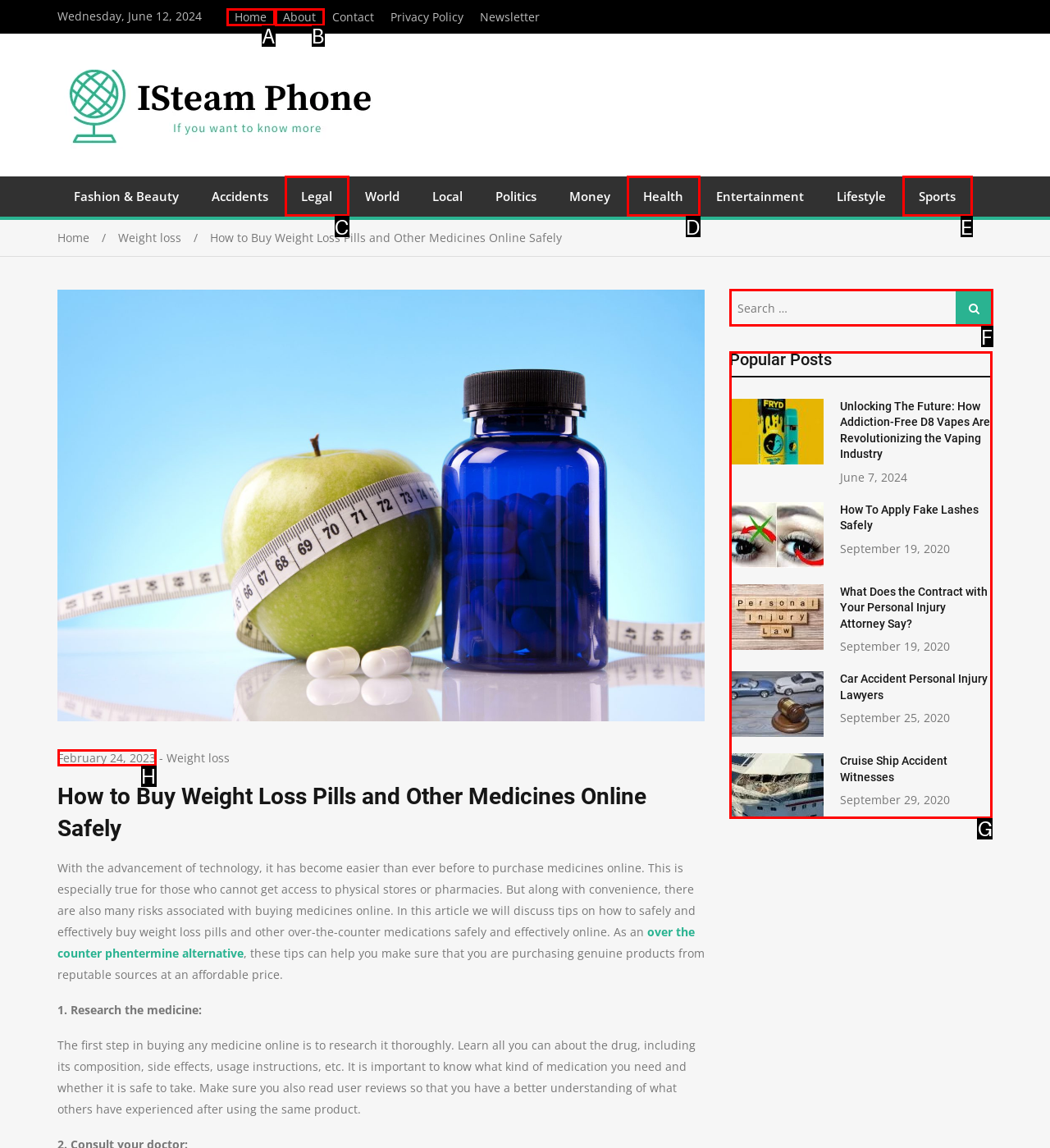Based on the task: Click Home, which UI element should be clicked? Answer with the letter that corresponds to the correct option from the choices given.

None